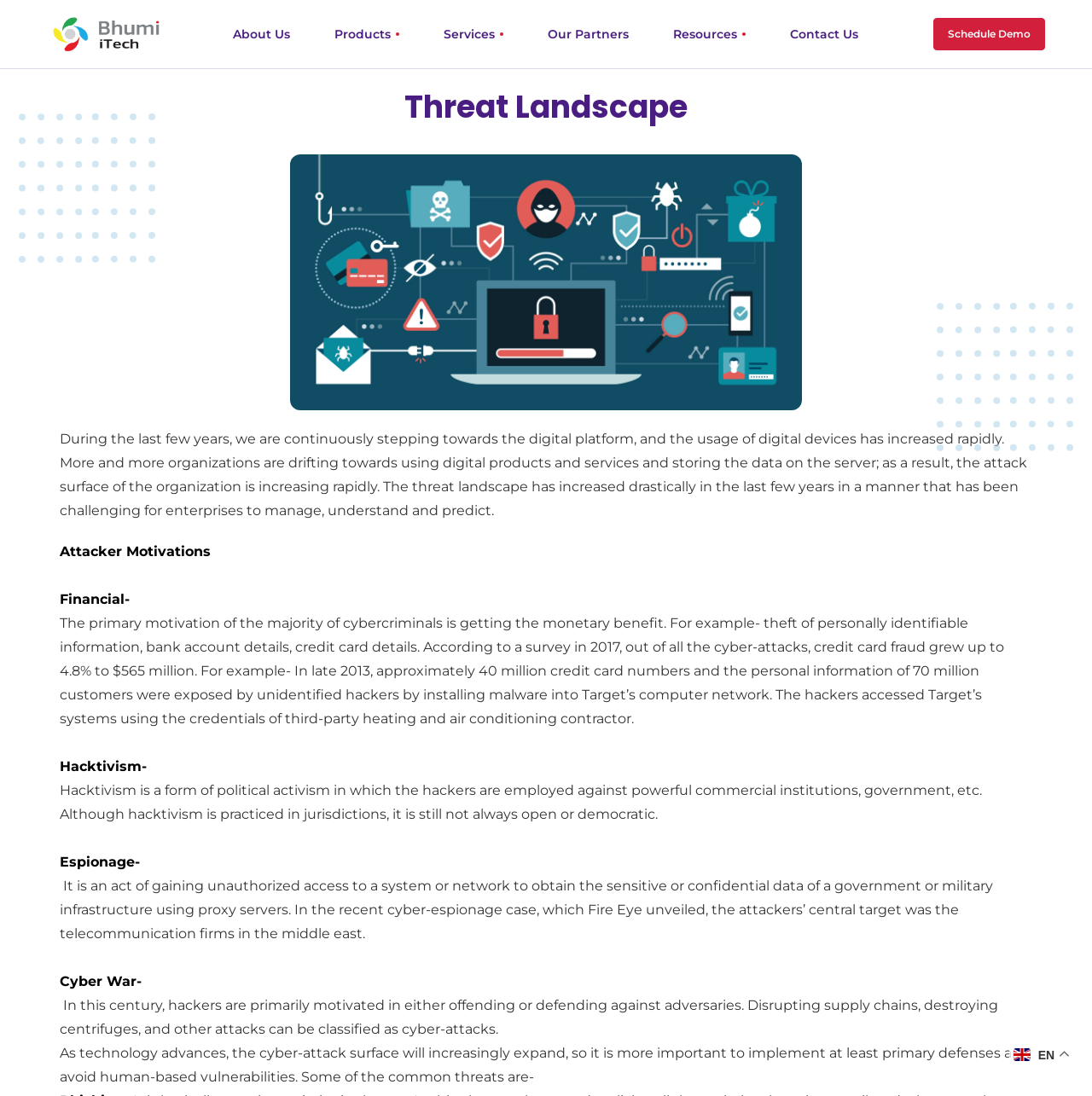Determine the bounding box for the UI element described here: "Products".

[0.306, 0.024, 0.358, 0.038]